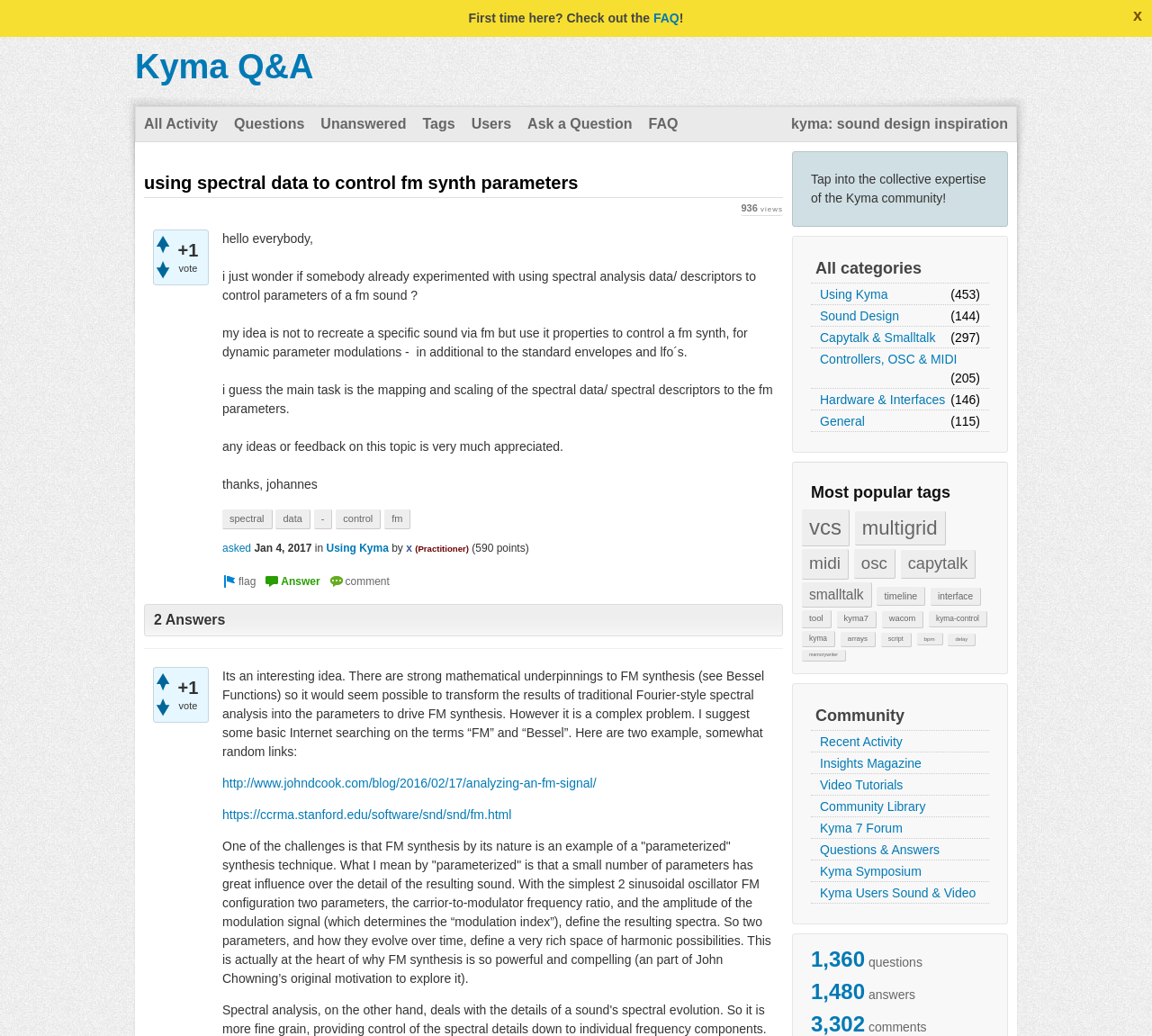Please determine the bounding box coordinates of the element's region to click for the following instruction: "Read the FAQ".

[0.567, 0.01, 0.59, 0.024]